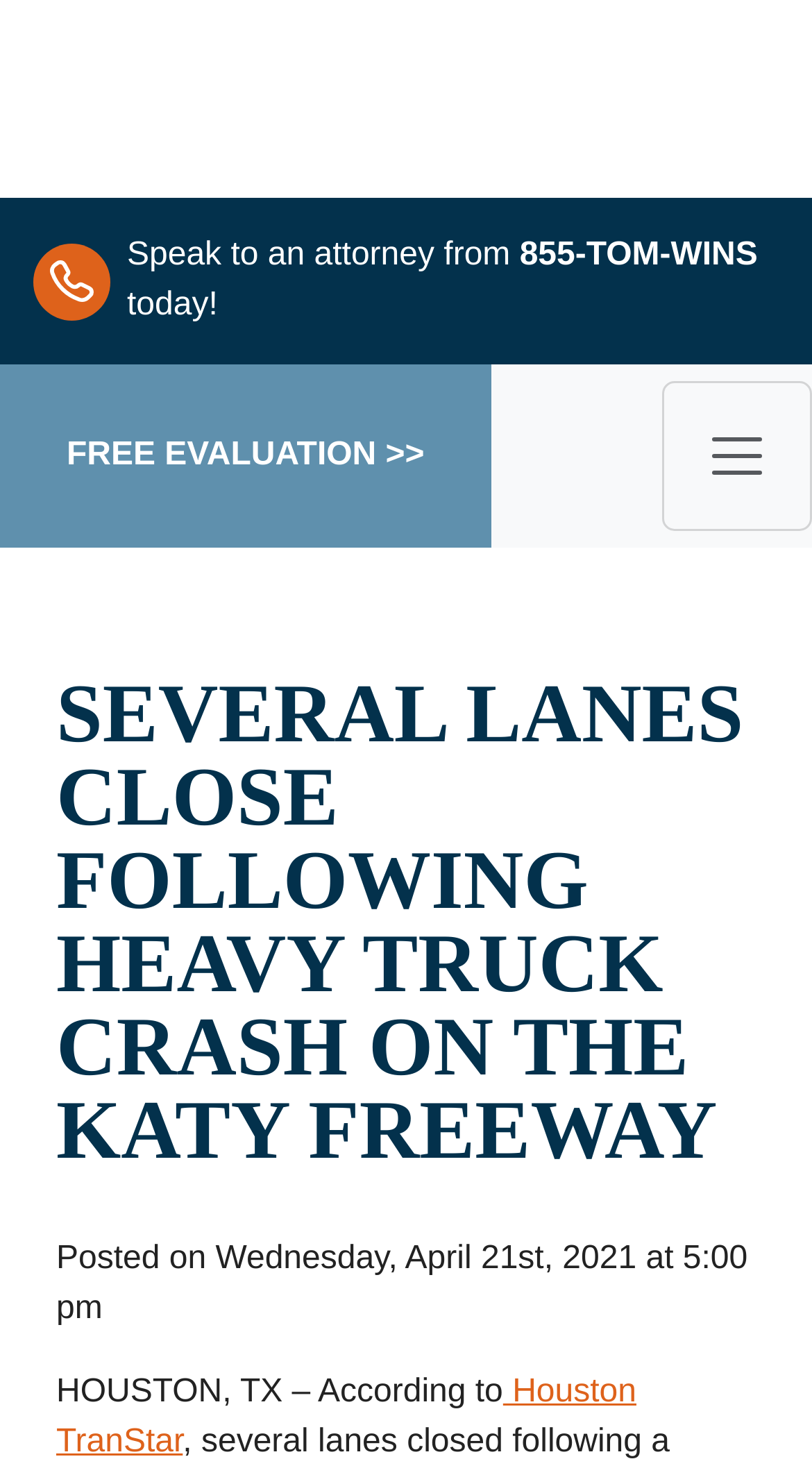Identify and provide the main heading of the webpage.

SEVERAL LANES CLOSE FOLLOWING HEAVY TRUCK CRASH ON THE KATY FREEWAY